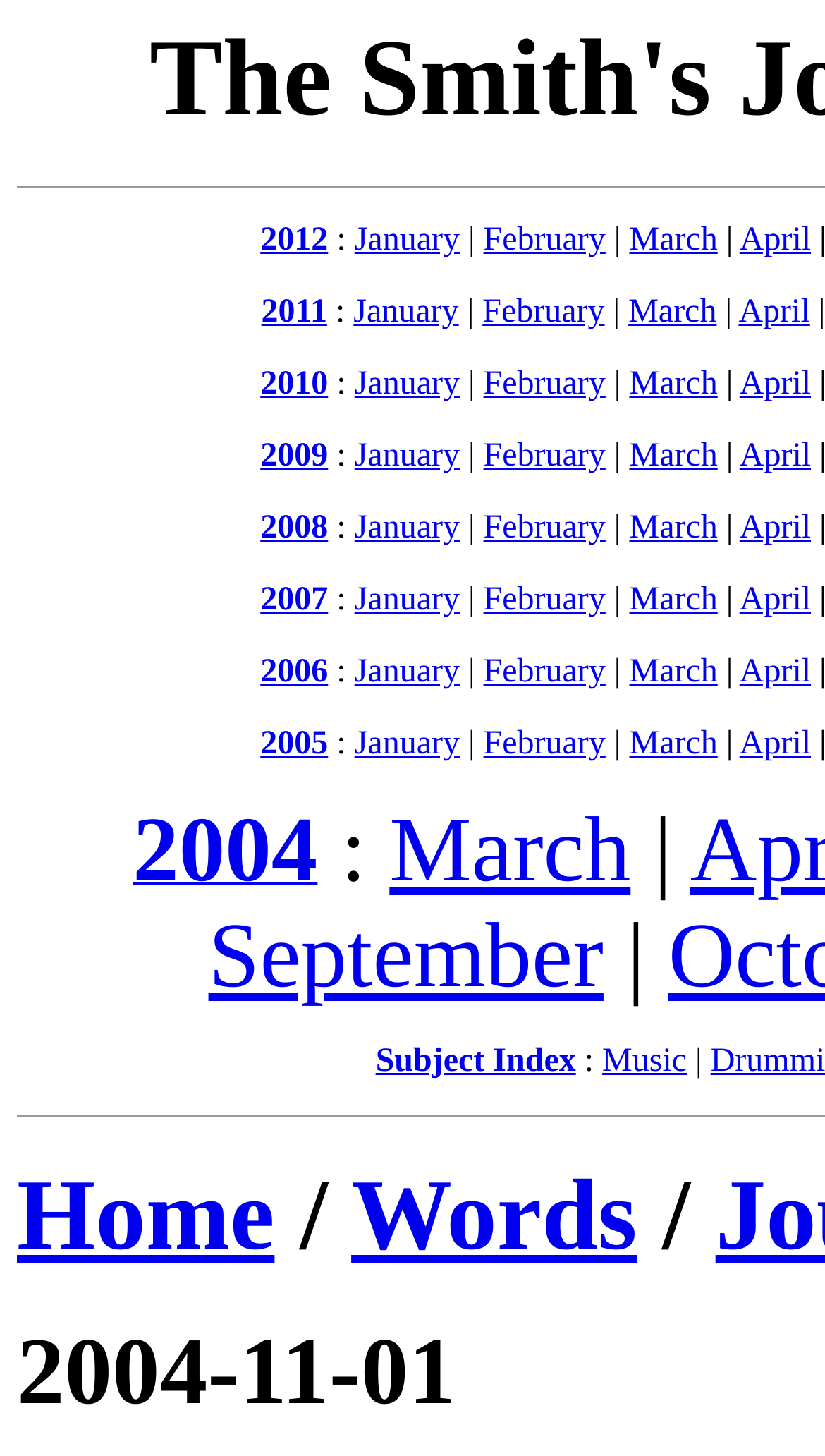Write a detailed summary of the webpage, including text, images, and layout.

The webpage appears to be an archive of a journal or blog, with a focus on the year 2004. At the top, there is a row of links to different years, ranging from 2004 to 2012, each followed by a colon and a series of links to specific months, separated by vertical bars. 

Below this row, there is another section with links to specific years, but this time with a focus on the months of March and April. 

Further down, there is a link to a "Subject Index" followed by a colon and a link to "Music". 

At the very bottom, there are two links, one to "Home" and another to "Words". 

The overall layout is organized, with clear groupings of related links and a consistent formatting style throughout.